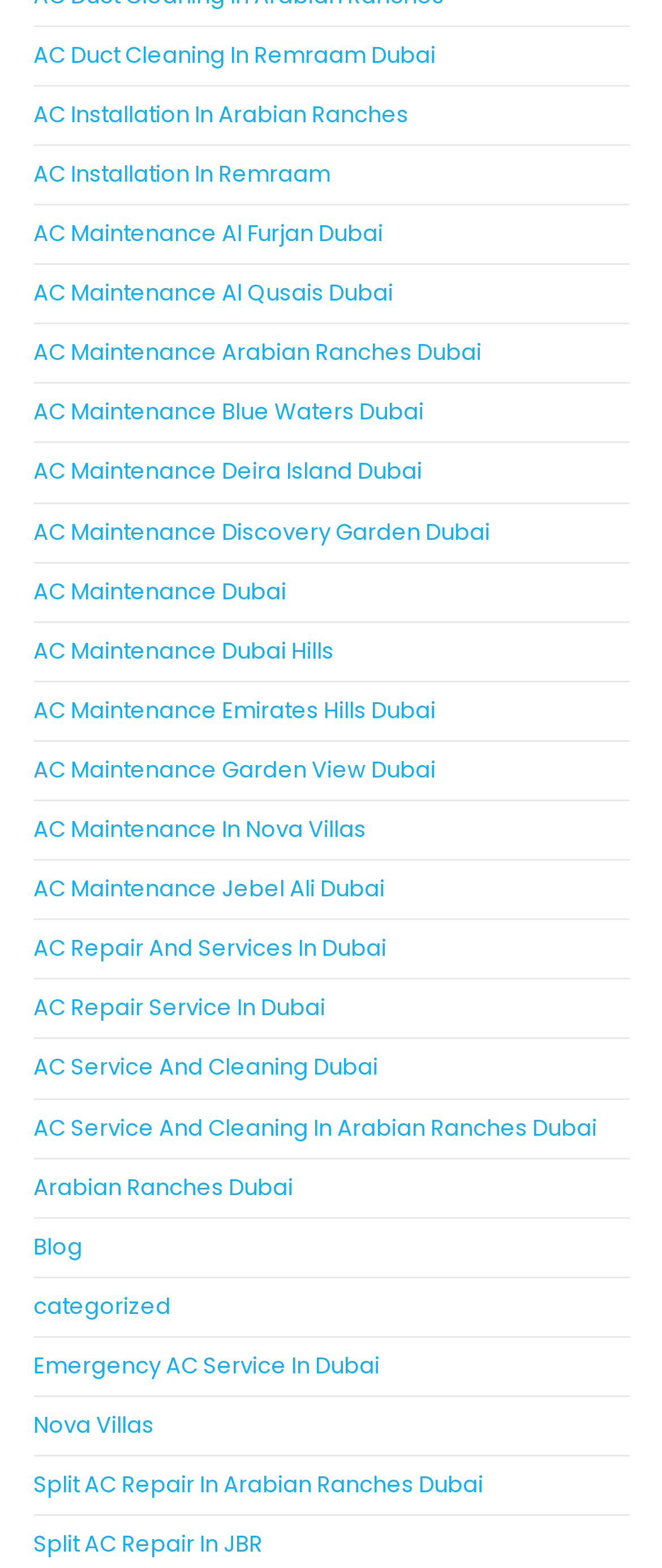Please provide the bounding box coordinates for the element that needs to be clicked to perform the following instruction: "Check AC Repair And Services In Dubai". The coordinates should be given as four float numbers between 0 and 1, i.e., [left, top, right, bottom].

[0.05, 0.595, 0.583, 0.615]